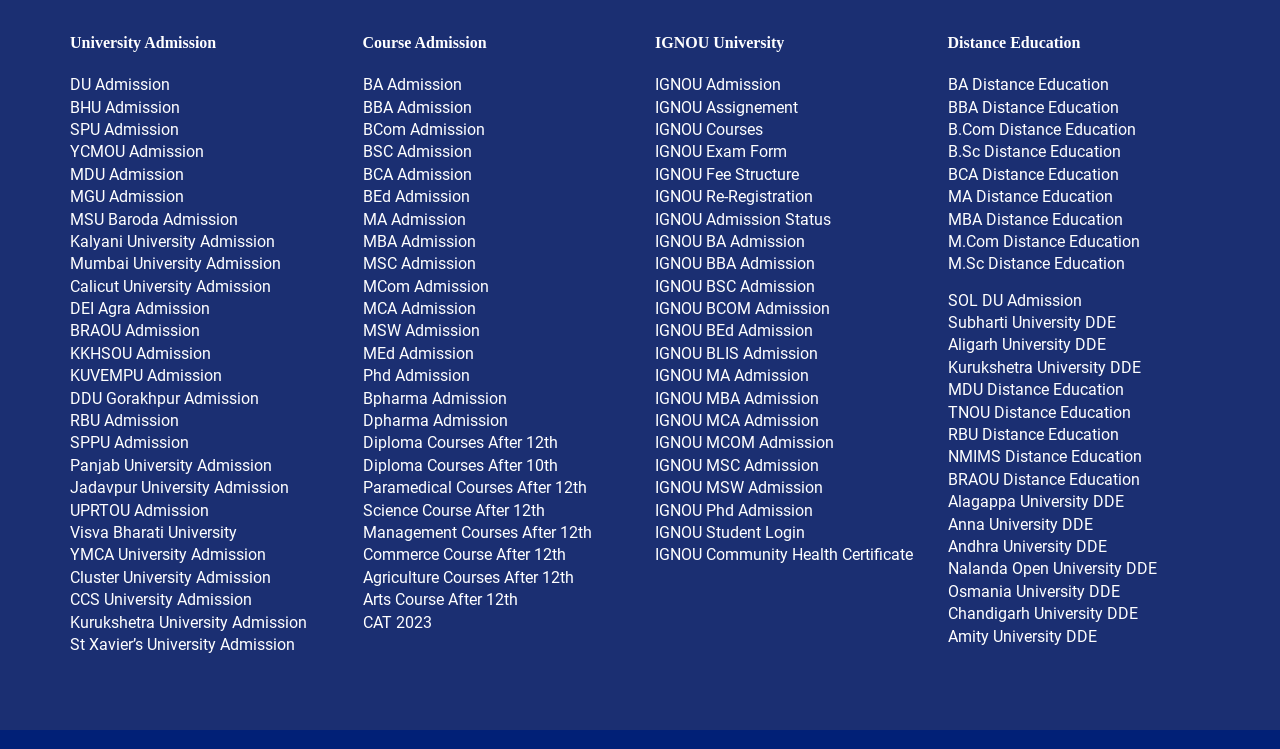Please predict the bounding box coordinates (top-left x, top-left y, bottom-right x, bottom-right y) for the UI element in the screenshot that fits the description: Nalanda Open University DDE

[0.74, 0.747, 0.904, 0.772]